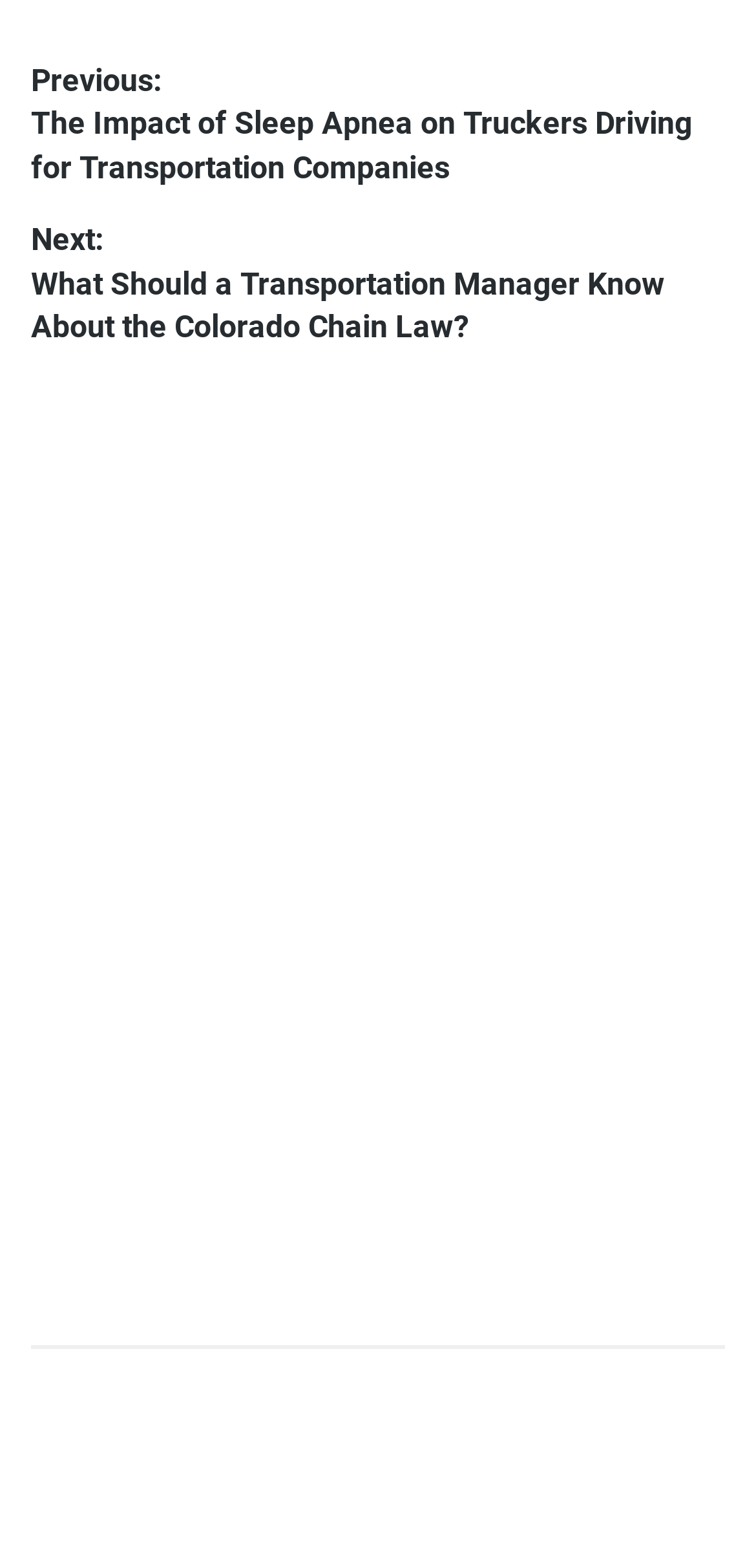Locate the bounding box coordinates of the element that should be clicked to fulfill the instruction: "Click on the 'Buchanan Image'".

[0.372, 0.298, 0.628, 0.331]